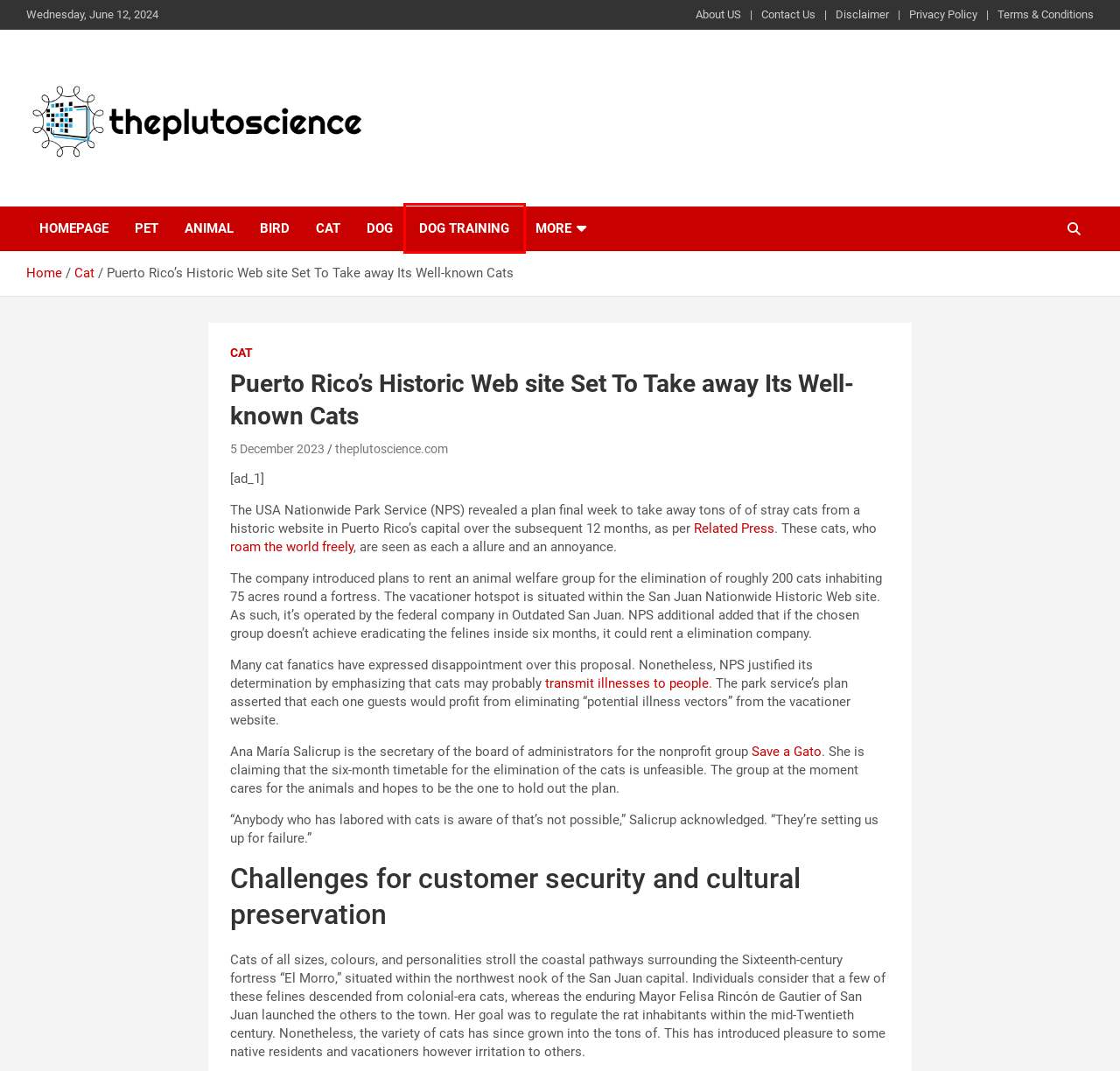Analyze the webpage screenshot with a red bounding box highlighting a UI element. Select the description that best matches the new webpage after clicking the highlighted element. Here are the options:
A. Save a Gato (SAG) Old San Juan, Puerto Rico
B. Pet – theplutoscience.com. Your daily Pet newsletter
C. About US – theplutoscience.com. Your daily Pet newsletter
D. Terms & Conditions – theplutoscience.com. Your daily Pet newsletter
E. Animal – theplutoscience.com. Your daily Pet newsletter
F. Contact Us – theplutoscience.com. Your daily Pet newsletter
G. Dog – theplutoscience.com. Your daily Pet newsletter
H. Dog Training – theplutoscience.com. Your daily Pet newsletter

H